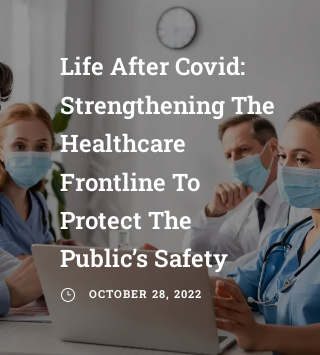Answer briefly with one word or phrase:
What are the healthcare professionals doing around the laptop?

Collaborative effort